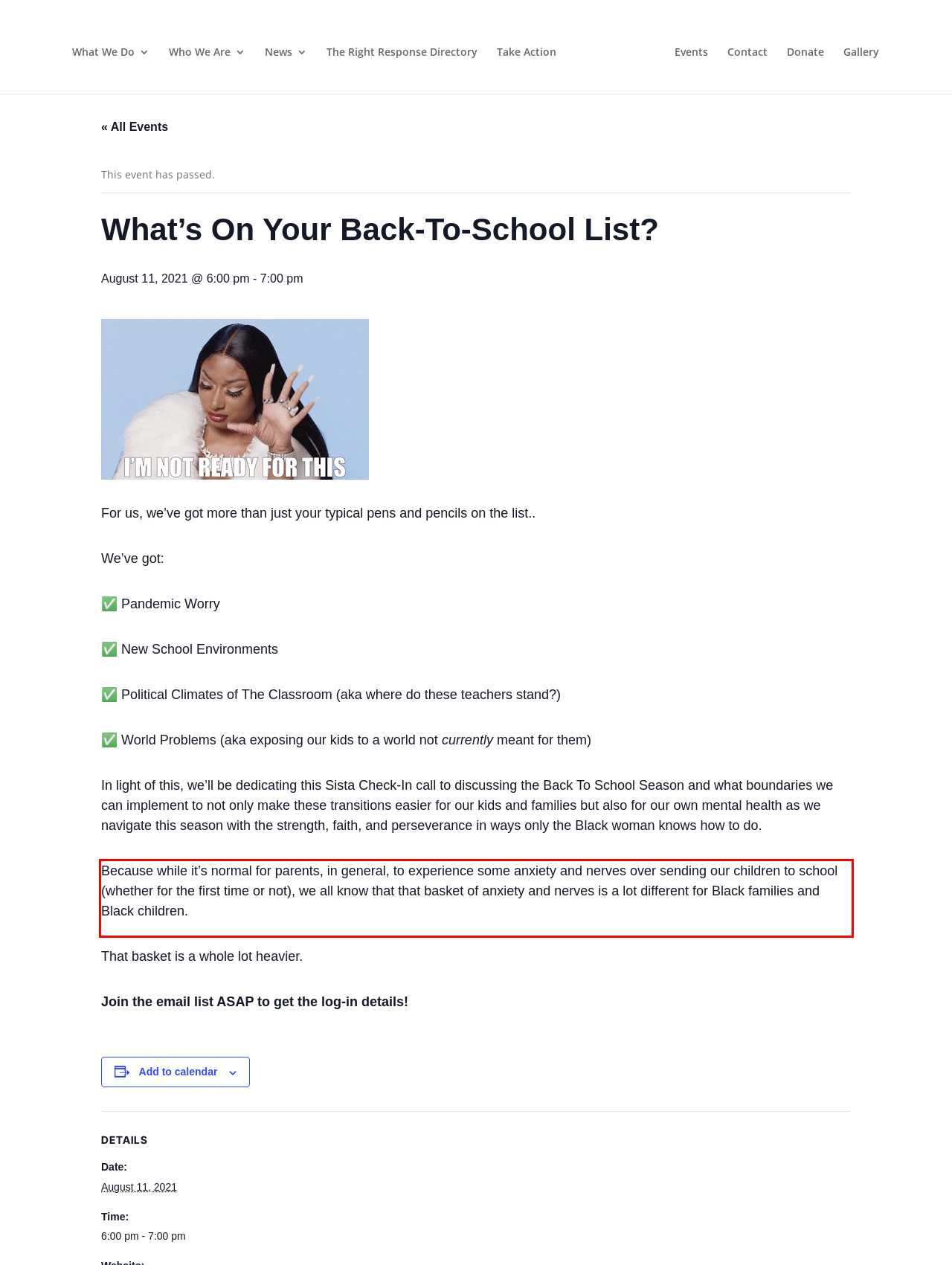Given a screenshot of a webpage containing a red bounding box, perform OCR on the text within this red bounding box and provide the text content.

Because while it’s normal for parents, in general, to experience some anxiety and nerves over sending our children to school (whether for the first time or not), we all know that that basket of anxiety and nerves is a lot different for Black families and Black children.